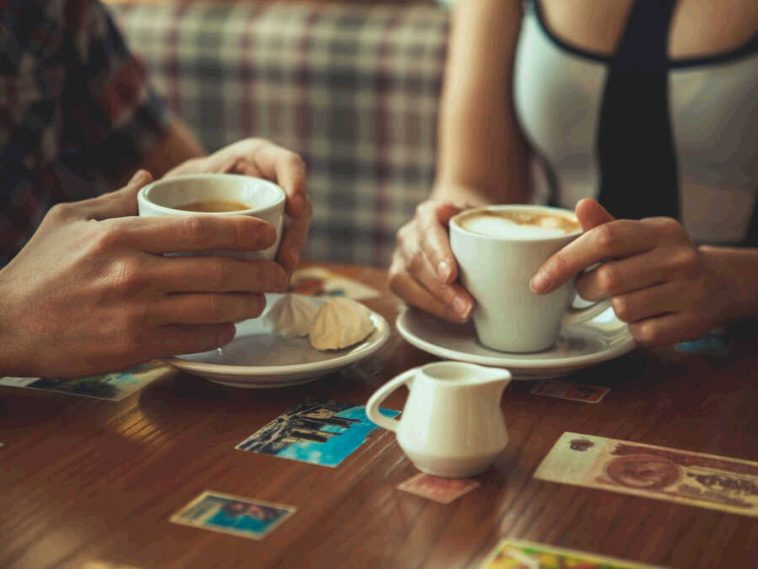Explain in detail what you see in the image.

In a cozy café setting, two people share a moment over coffee, highlighting the warmth of connection. One person holds a dark cup of coffee, while the other enjoys a lighter drink topped with foam. Their hands delicately balance their cups, suggesting a relaxed yet intimate atmosphere. On the table, a small plate with a pastry adds a touch of sweetness to their interaction. A petite cream pitcher rests nearby, complementing the coffee experience. The wooden table is adorned with colorful coasters, contributing to the inviting ambiance, as a plaid backdrop softly blurs behind them, enhancing the sense of comfort and camaraderie in their shared moment.